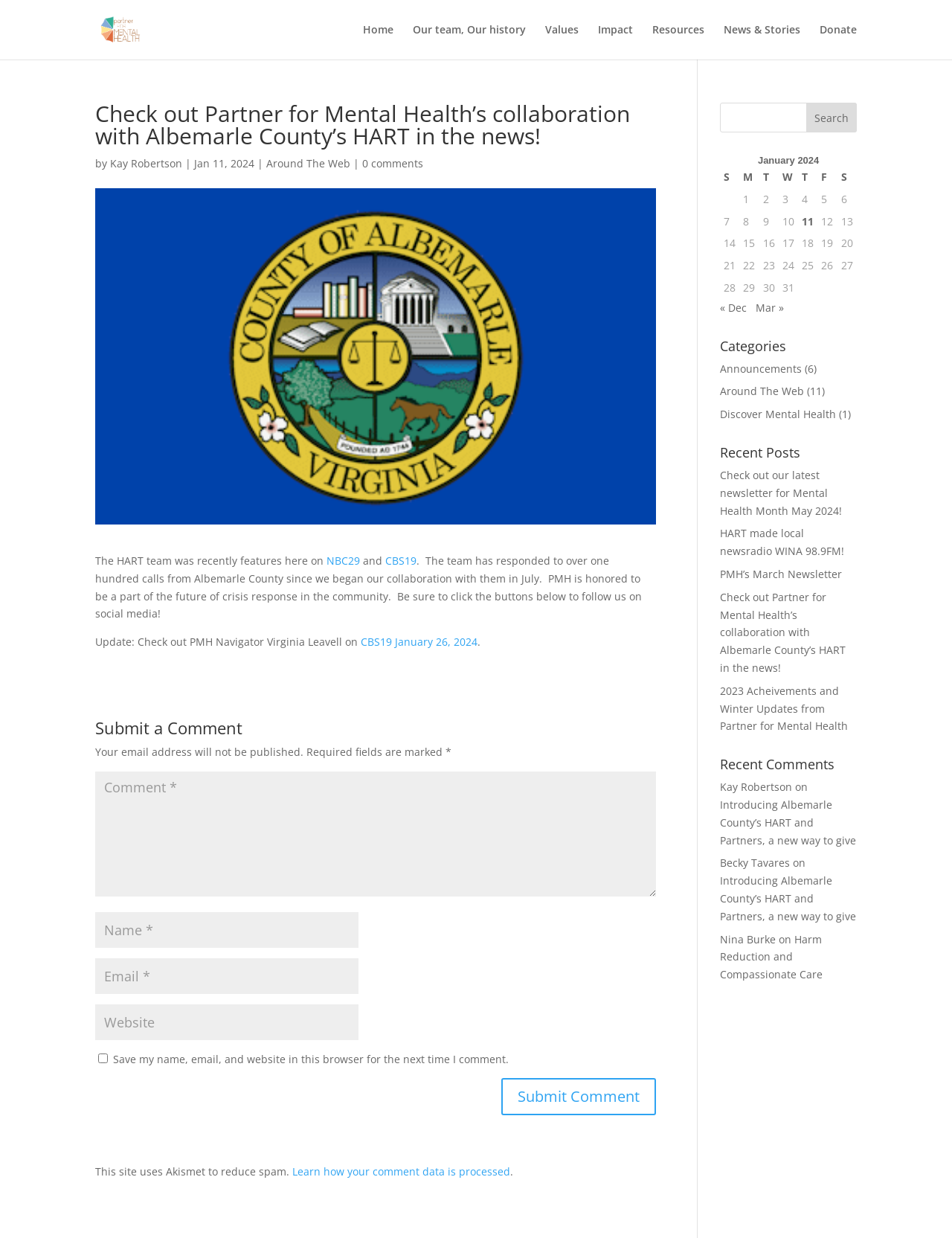Answer the question briefly using a single word or phrase: 
What is the name of the author of the post?

Kay Robertson